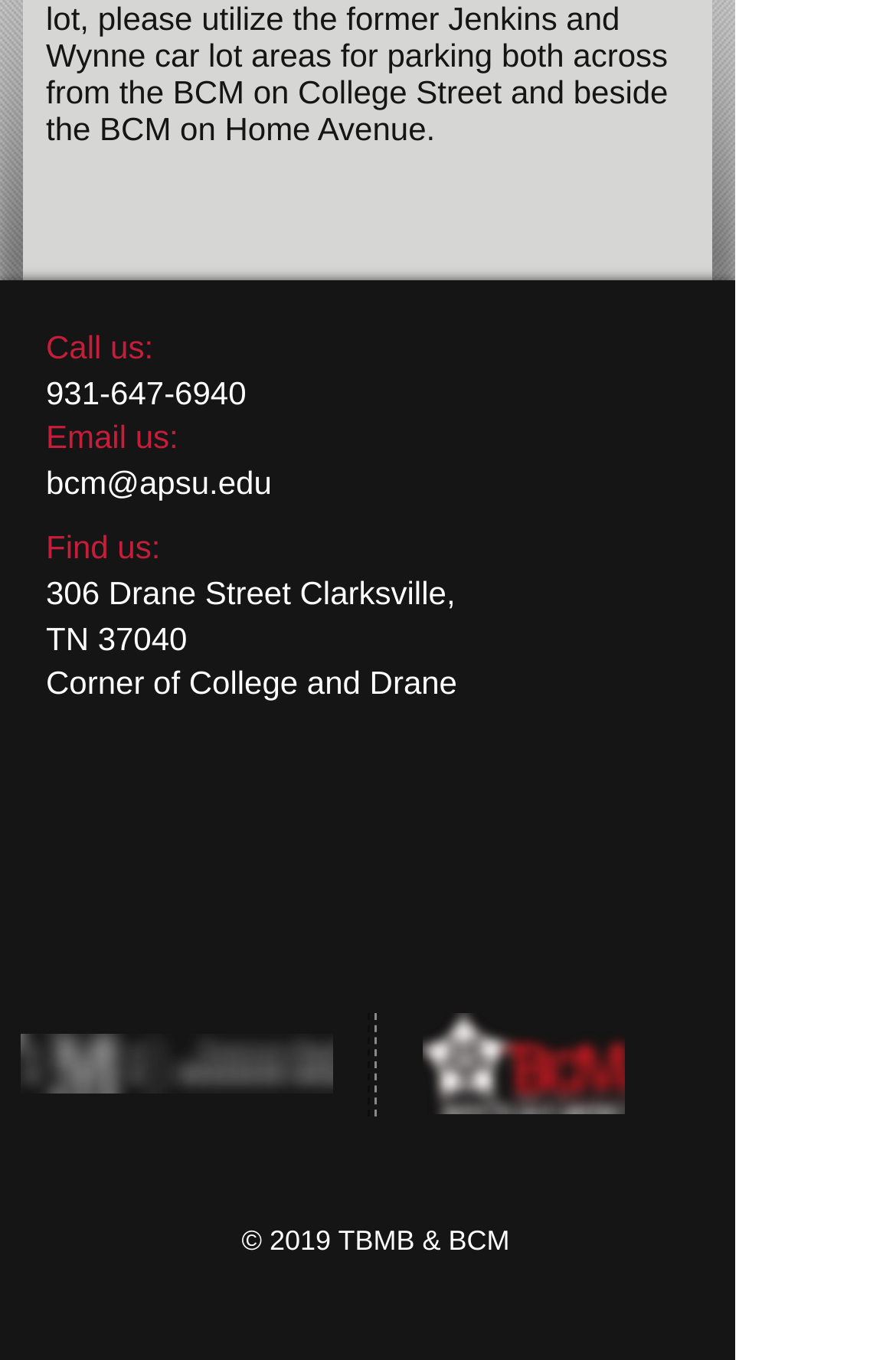Consider the image and give a detailed and elaborate answer to the question: 
What is the phone number to call?

I found the phone number by looking at the text next to 'Call us:' which is '931-647-6940'.